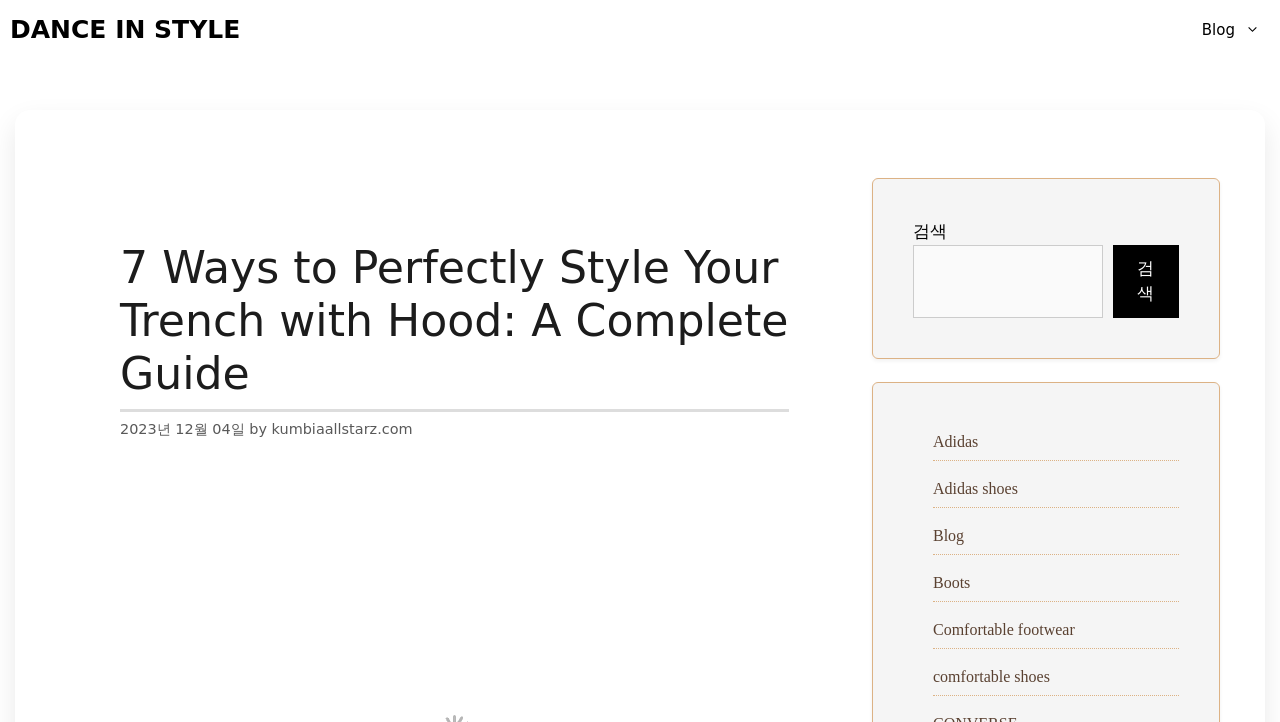Determine the coordinates of the bounding box that should be clicked to complete the instruction: "read the blog". The coordinates should be represented by four float numbers between 0 and 1: [left, top, right, bottom].

[0.923, 0.0, 1.0, 0.083]